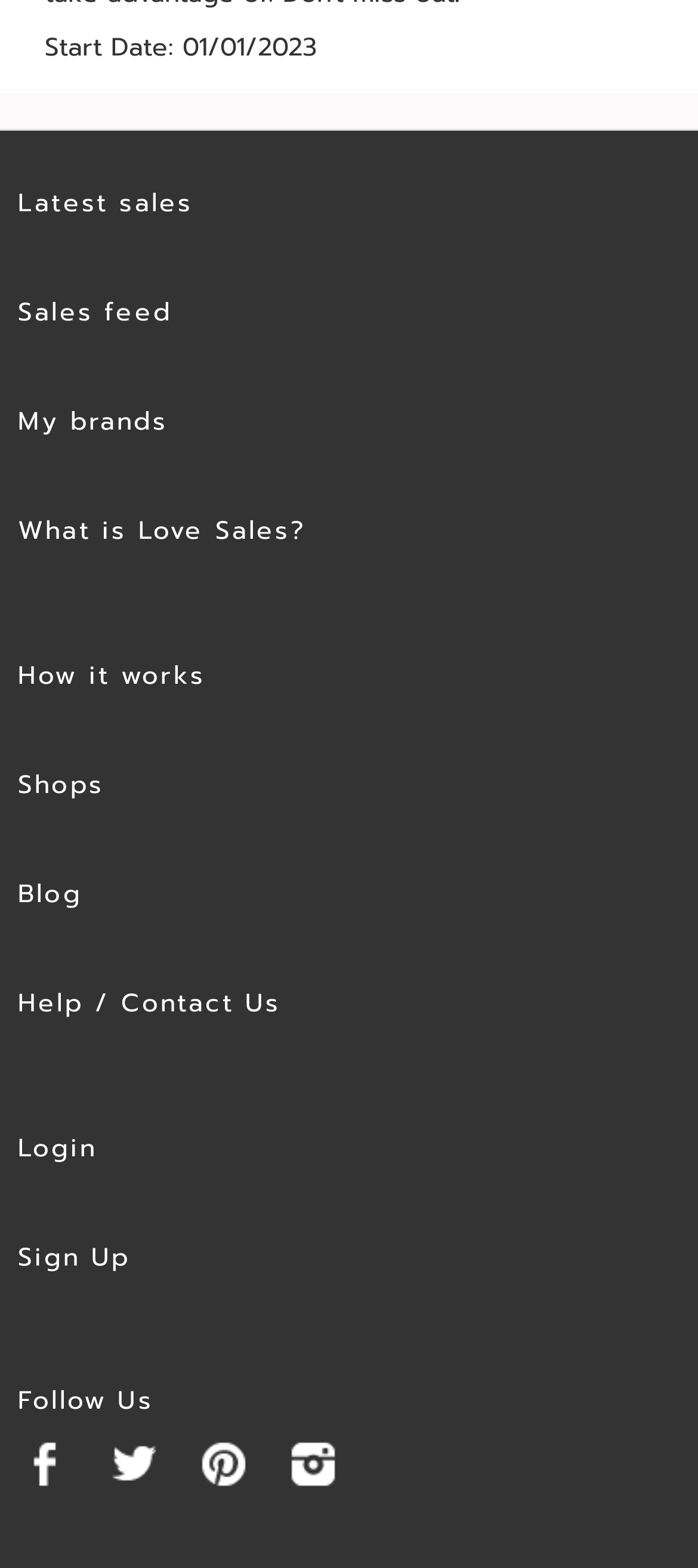Determine the bounding box coordinates for the region that must be clicked to execute the following instruction: "Get help or contact us".

[0.026, 0.628, 0.402, 0.652]